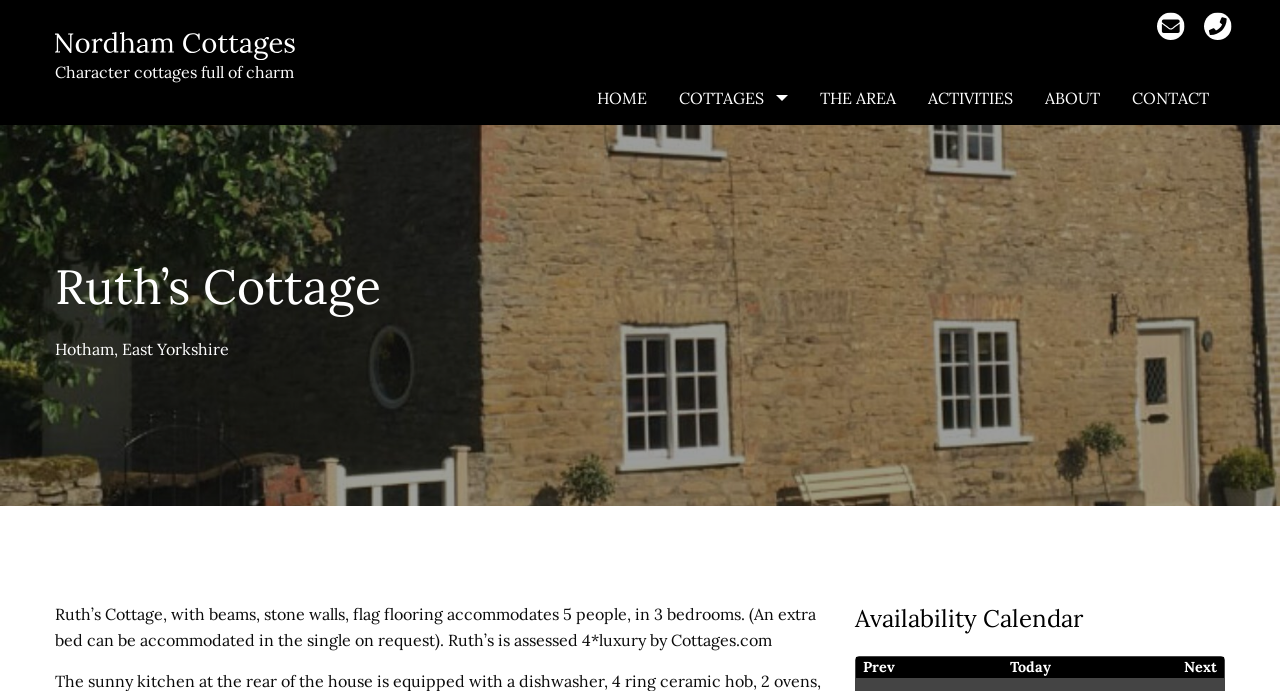Identify the bounding box coordinates of the section that should be clicked to achieve the task described: "Go to the home page".

[0.454, 0.108, 0.518, 0.182]